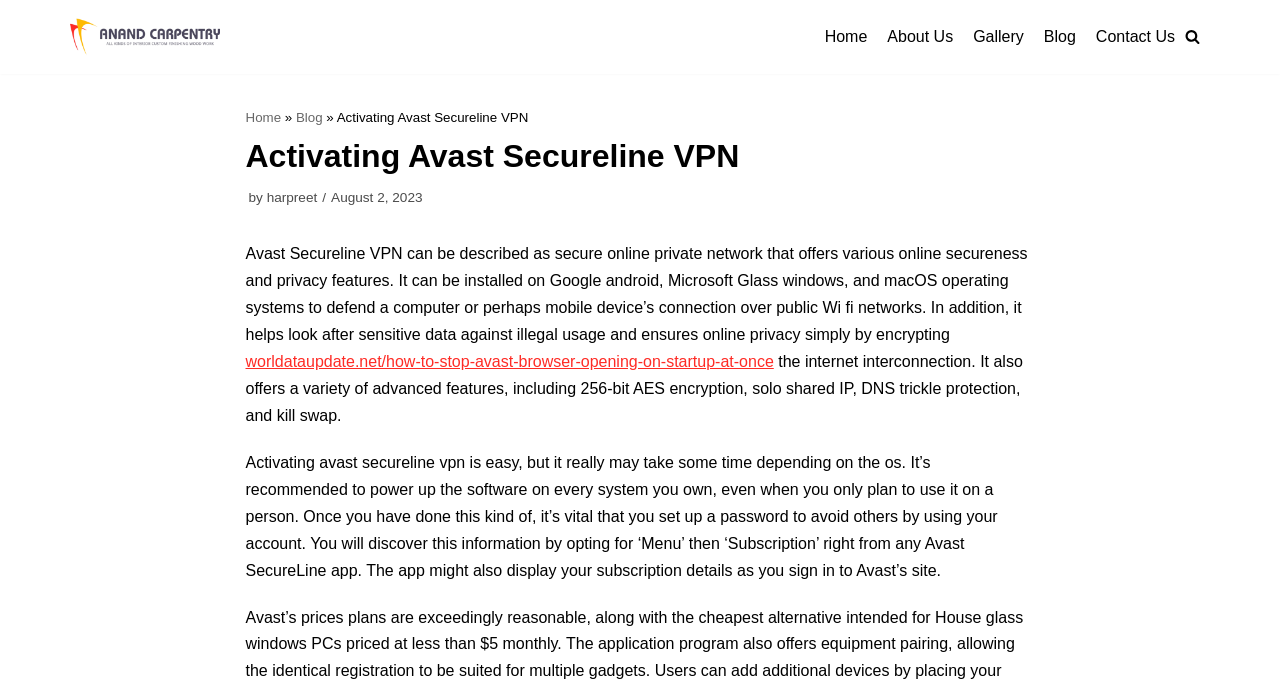Pinpoint the bounding box coordinates of the element you need to click to execute the following instruction: "Visit the 'About Us' page". The bounding box should be represented by four float numbers between 0 and 1, in the format [left, top, right, bottom].

[0.693, 0.035, 0.745, 0.072]